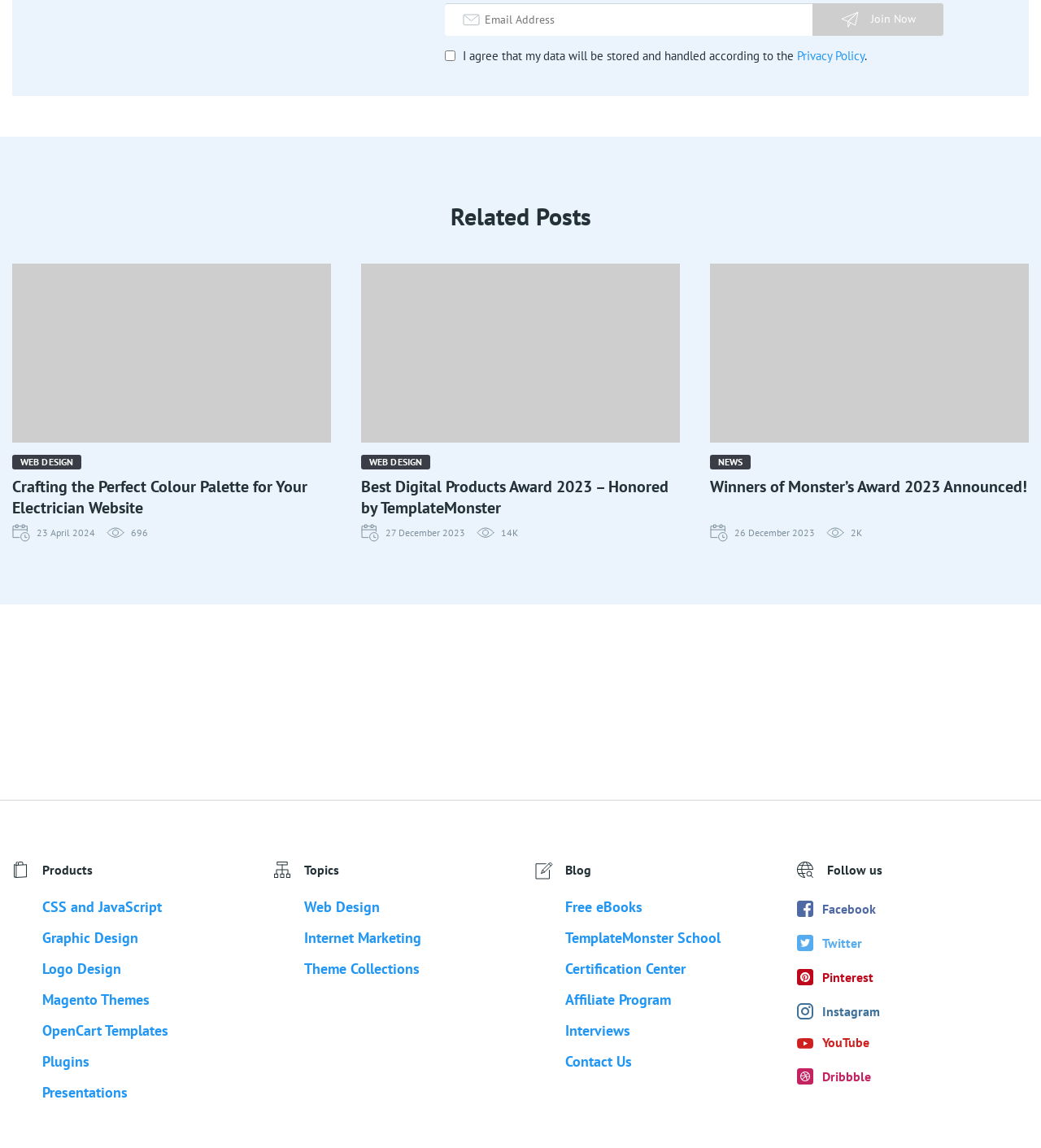What is the topic of the 'Blog' section?
Please provide an in-depth and detailed response to the question.

The 'Blog' section lists several links with categories such as 'Free eBooks', 'TemplateMonster School', 'Certification Center', and 'Affiliate Program'. These categories suggest that the blog is focused on web design and marketing, and provides resources and information for web developers and designers.